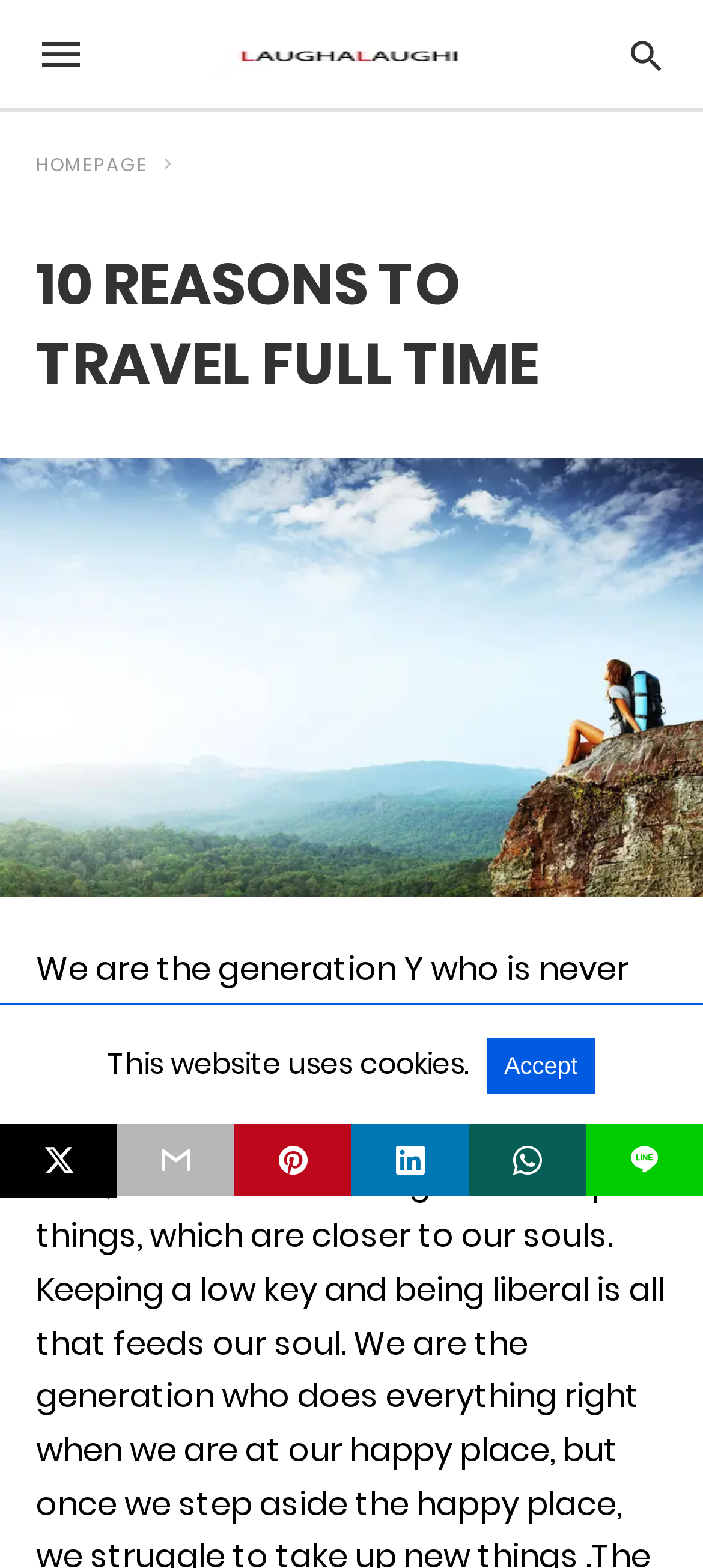What is the logo of LaughaLaughi?
Carefully analyze the image and provide a thorough answer to the question.

The logo of LaughaLaughi is located at the top right corner of the webpage, represented by the Unicode character ue8b6.